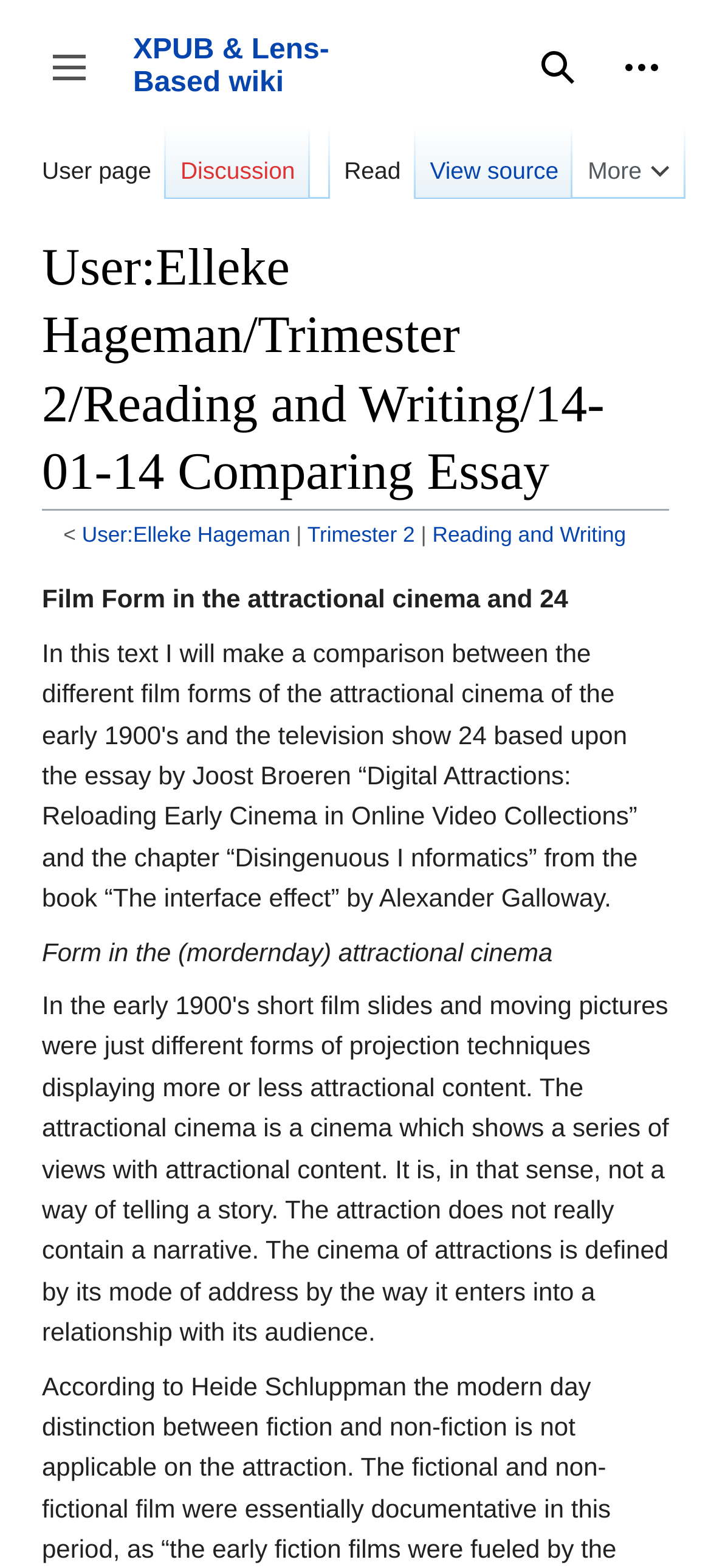Please determine the bounding box coordinates of the area that needs to be clicked to complete this task: 'View source'. The coordinates must be four float numbers between 0 and 1, formatted as [left, top, right, bottom].

[0.584, 0.08, 0.806, 0.127]